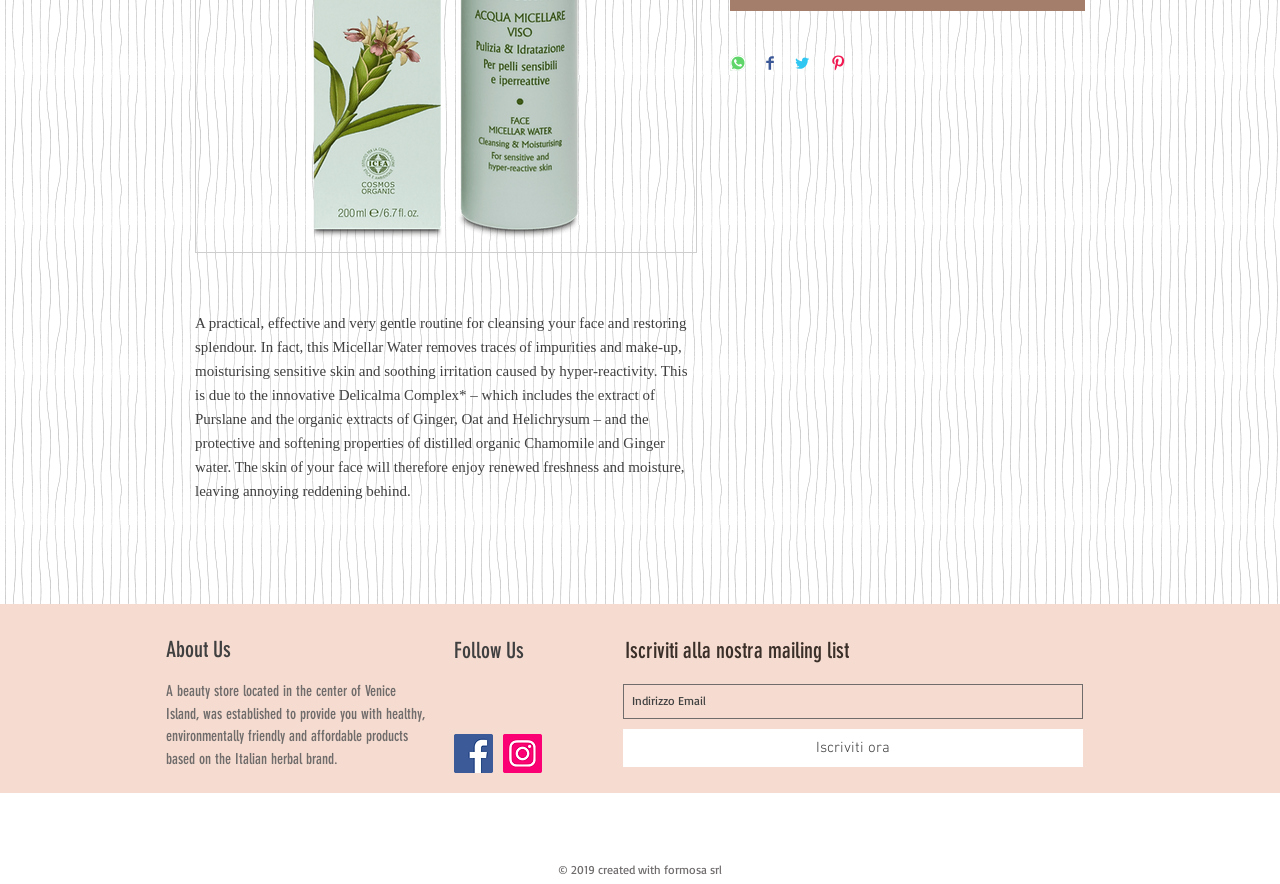Using the provided element description: "Iscriviti ora", identify the bounding box coordinates. The coordinates should be four floats between 0 and 1 in the order [left, top, right, bottom].

[0.487, 0.825, 0.846, 0.868]